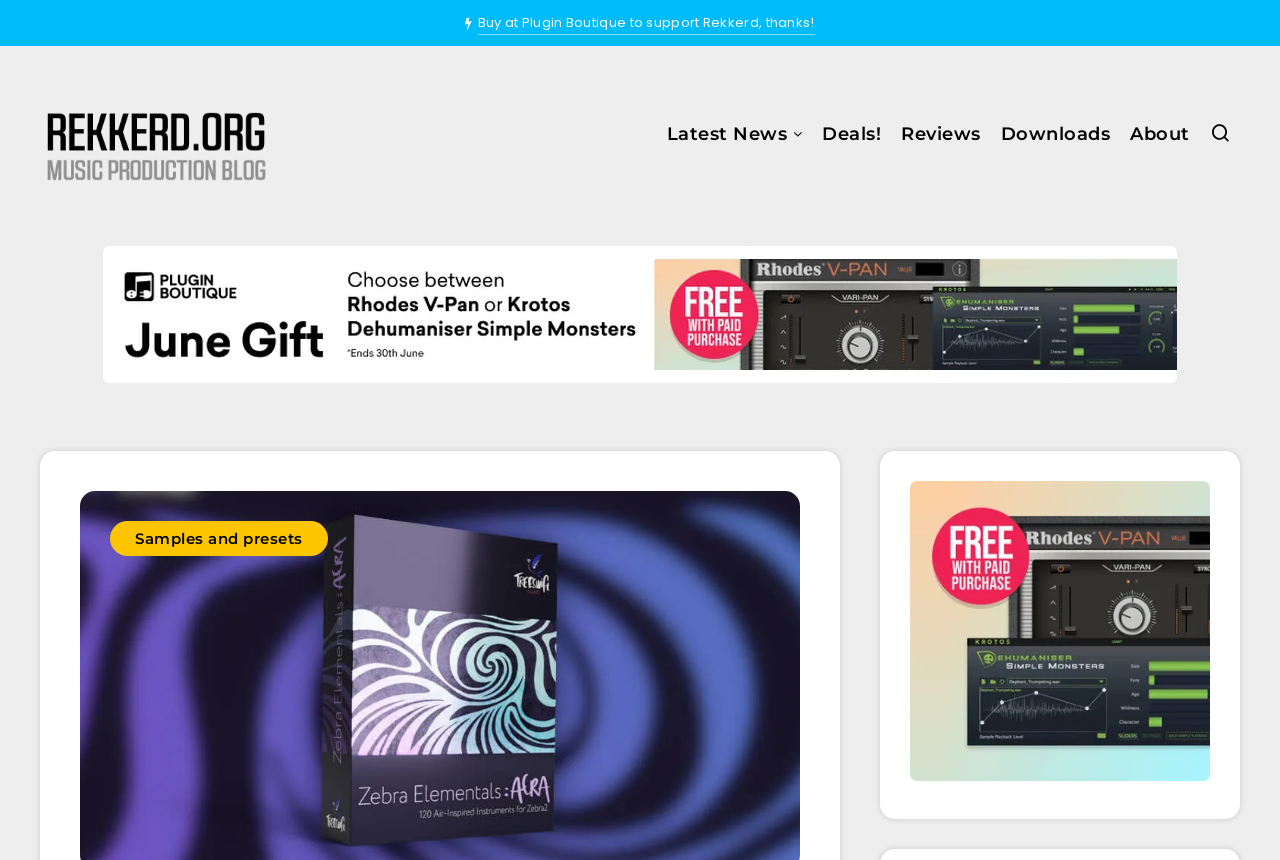Describe the webpage in detail, including text, images, and layout.

The webpage is about Treeswift Audio's new collection of presets for the Zebra2 software synthesizer. At the top, there is a prominent link to "Buy at Plugin Boutique to support Rekkerd, thanks!" which is positioned slightly above the center of the page. Below this link, there are several navigation links, including "Latest News", "Deals!", "Reviews", "Downloads", and "About", which are aligned horizontally and spaced evenly apart.

To the left of these navigation links, there is a smaller link to "Rekkerd.org" accompanied by a small image of the Rekkerd.org logo. On the opposite side, there is a link to "Plugin Boutique" with a larger image of the Plugin Boutique logo above it. This image takes up a significant portion of the page's width.

Within the Plugin Boutique section, there is a smaller link to "Samples and presets" positioned near the top, and another link to "Plugin Boutique" at the bottom, accompanied by a smaller image of the Plugin Boutique logo.